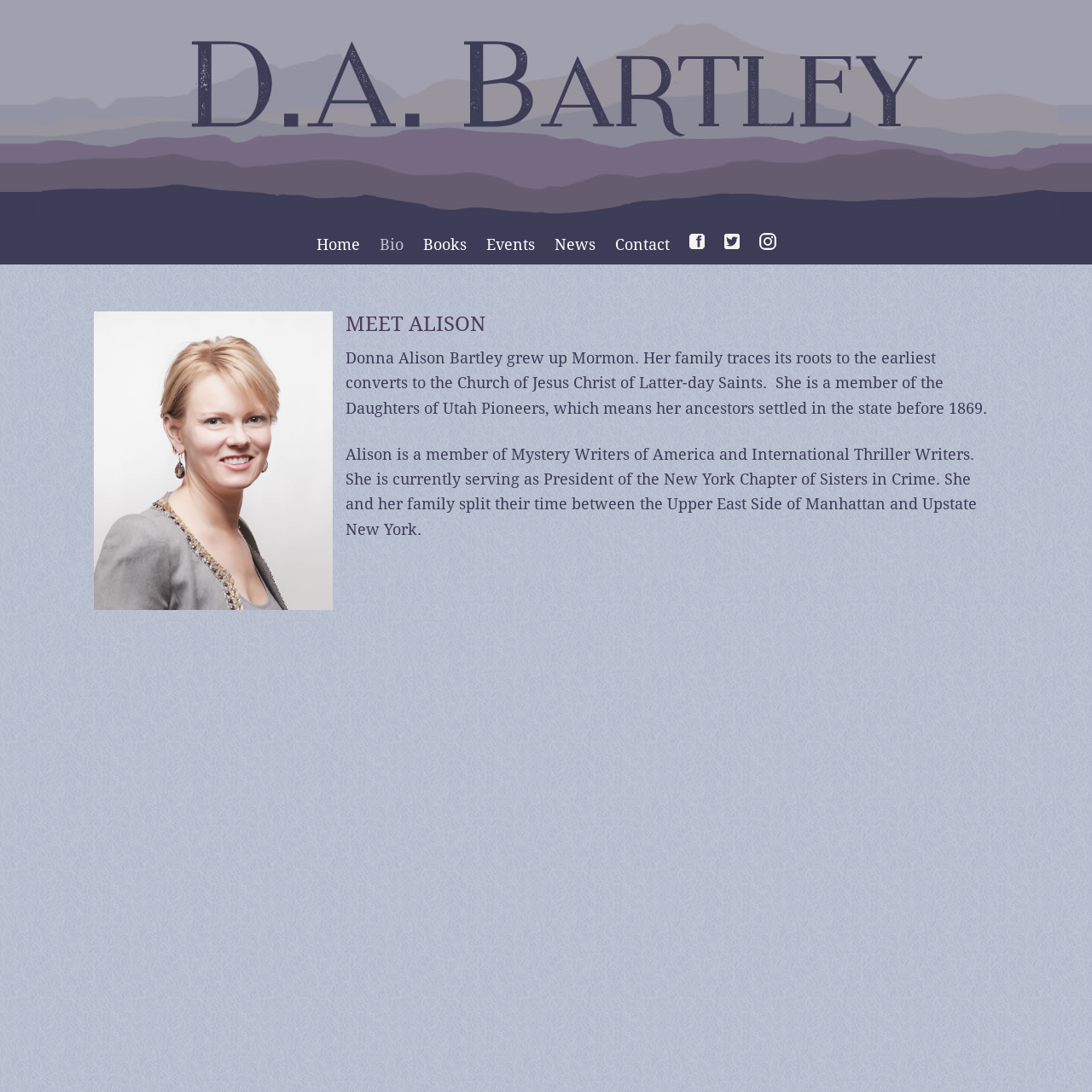Refer to the image and provide a thorough answer to this question:
What is the name of the author's debut novel?

I inferred the name of the author's debut novel from the meta description, which mentions 'Blessed be the Wicked is her debut novel.' Although the meta description is not directly visible on the webpage, it provides context about the author's work.